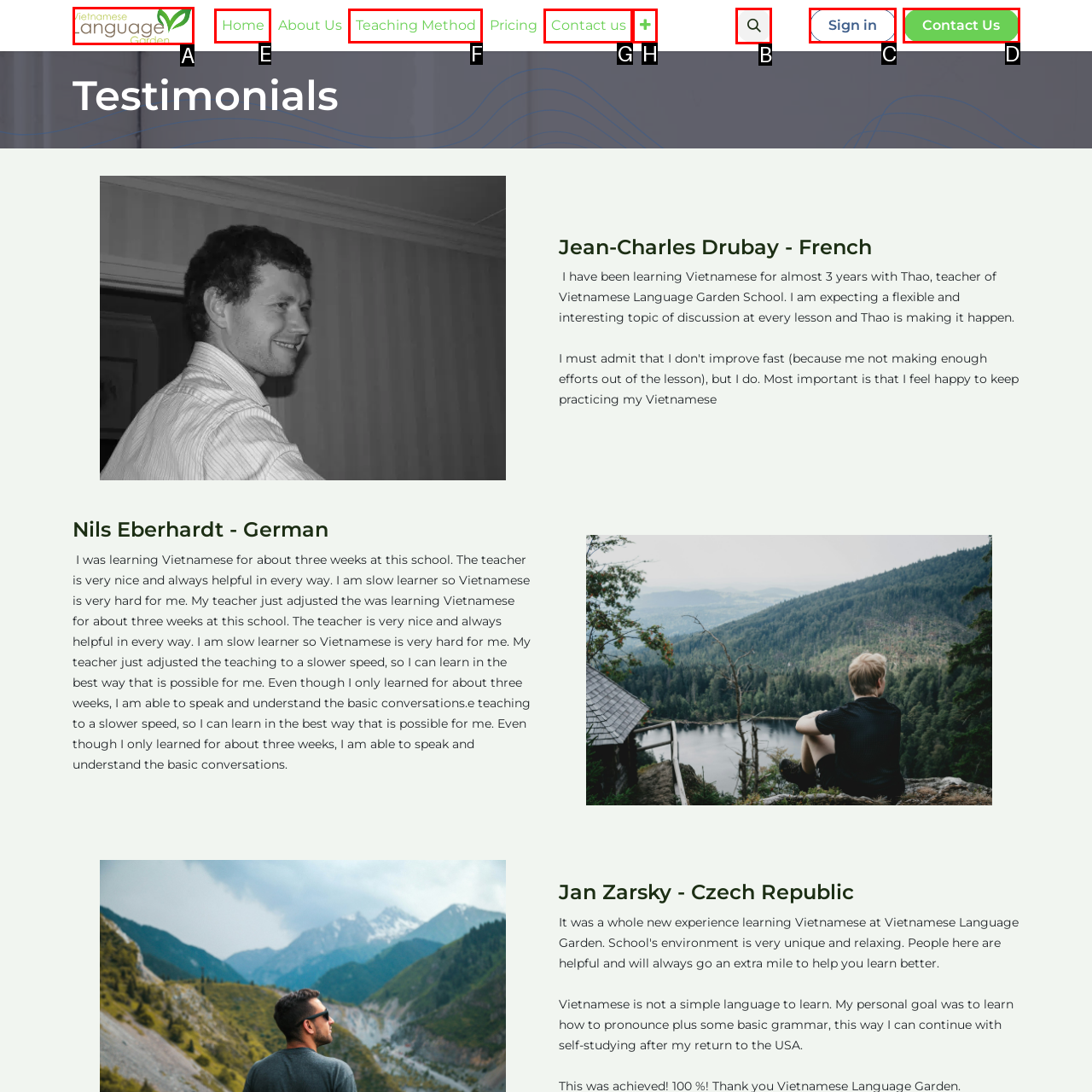Identify the letter of the UI element that fits the description: Home
Respond with the letter of the option directly.

E